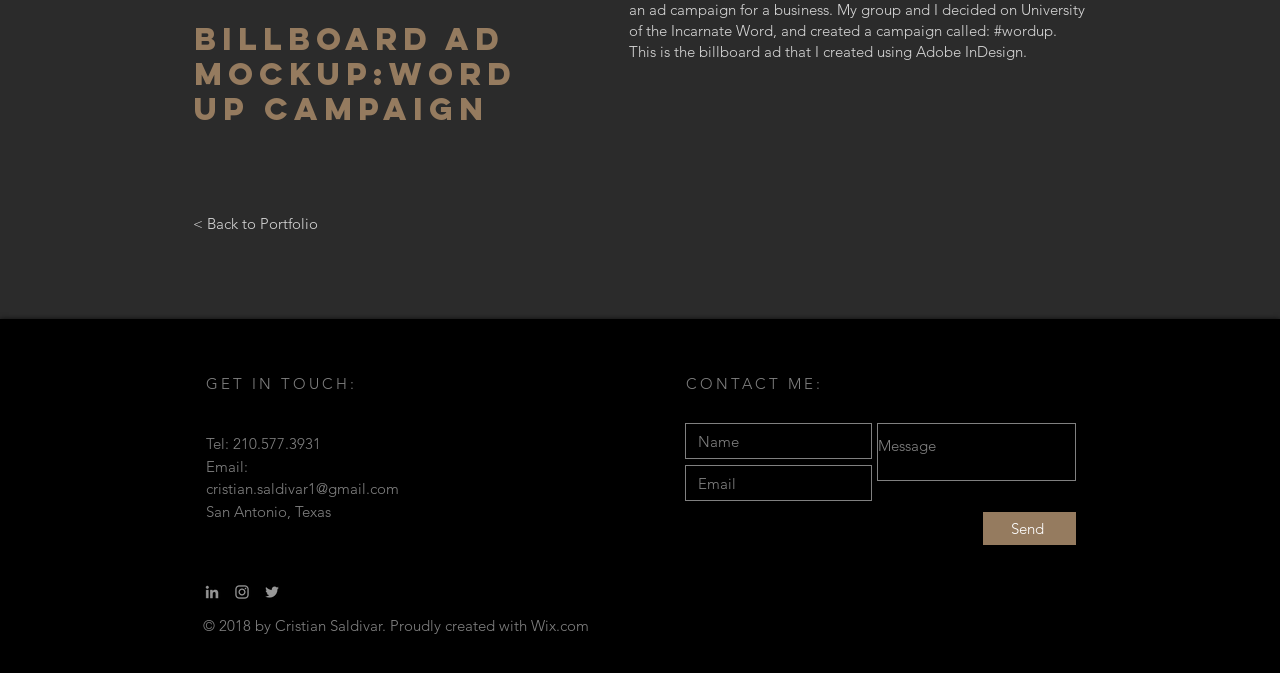Identify the bounding box coordinates for the UI element described as: "Send".

[0.768, 0.761, 0.841, 0.81]